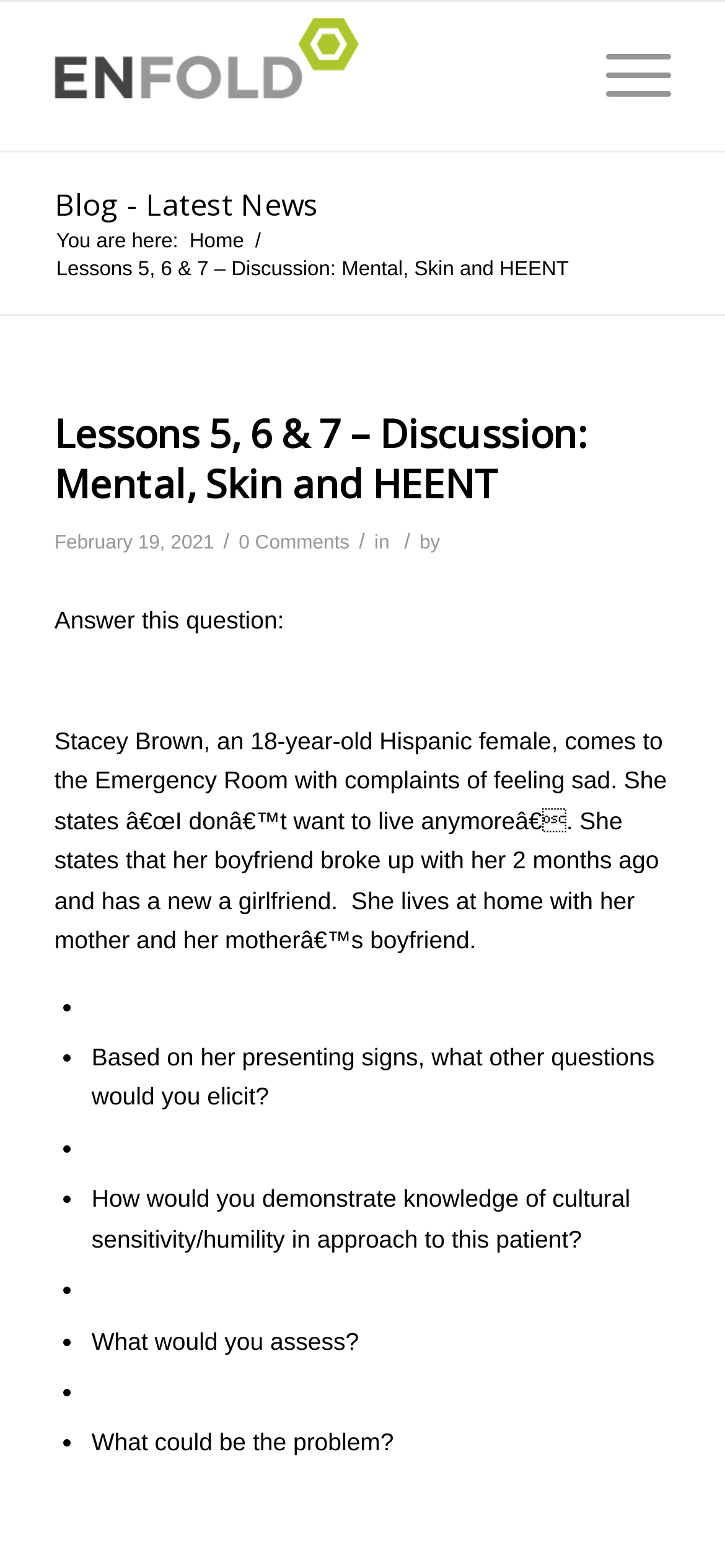Identify the webpage's primary heading and generate its text.

Lessons 5, 6 & 7 – Discussion: Mental, Skin and HEENT